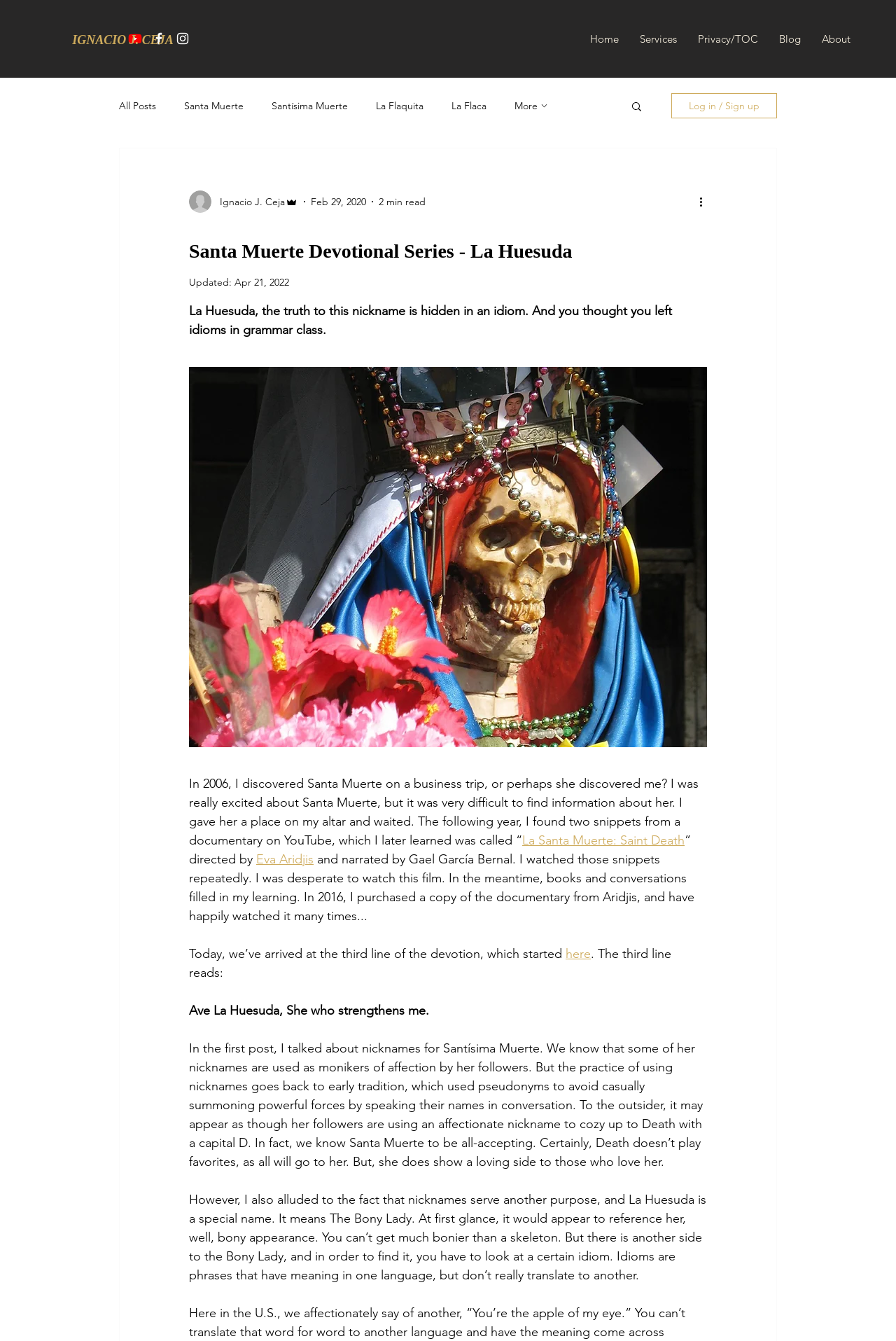Answer succinctly with a single word or phrase:
What is the name of the social media platform with a bone icon?

Youtube